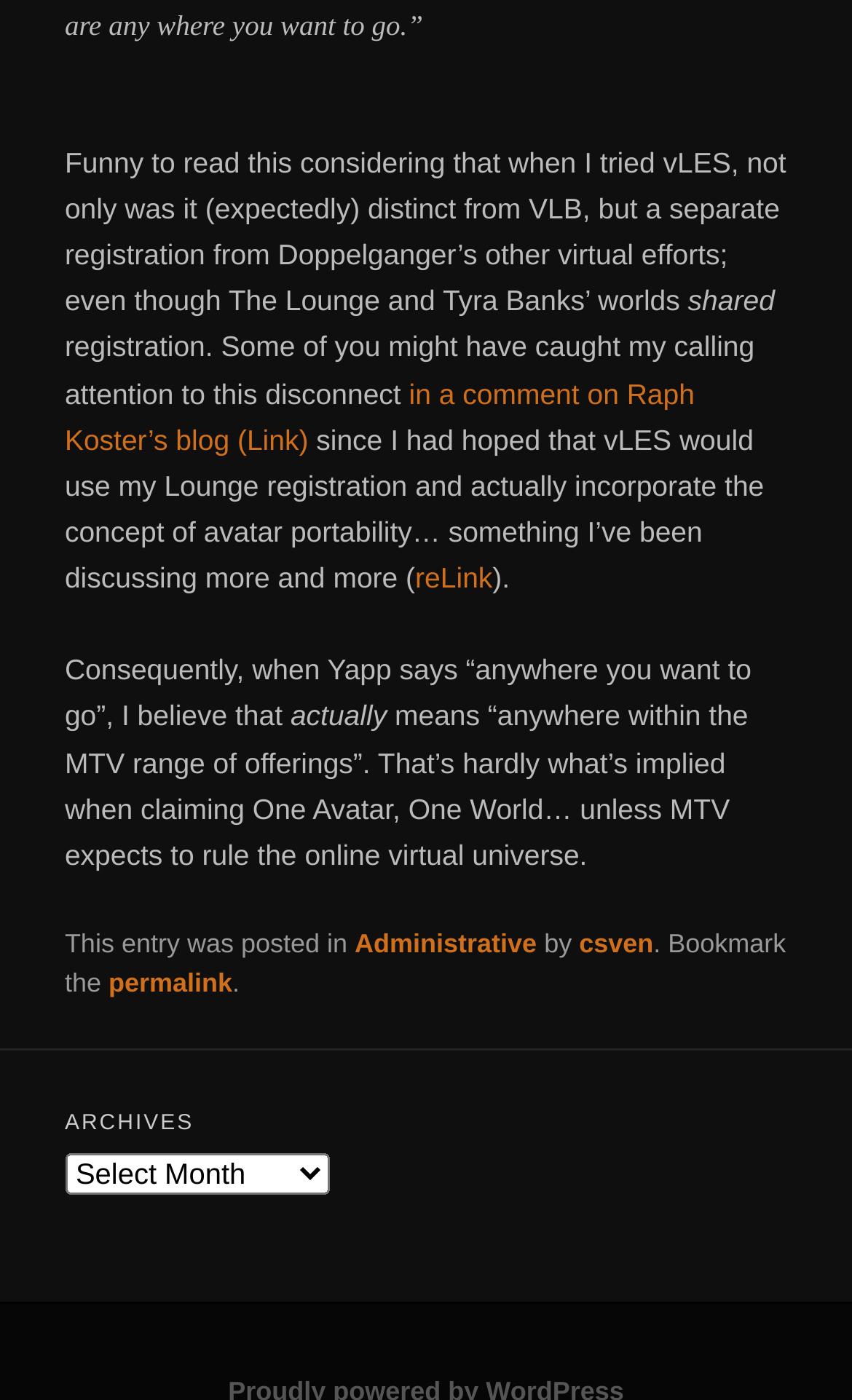Please give a concise answer to this question using a single word or phrase: 
How many links are there in the main content section?

3